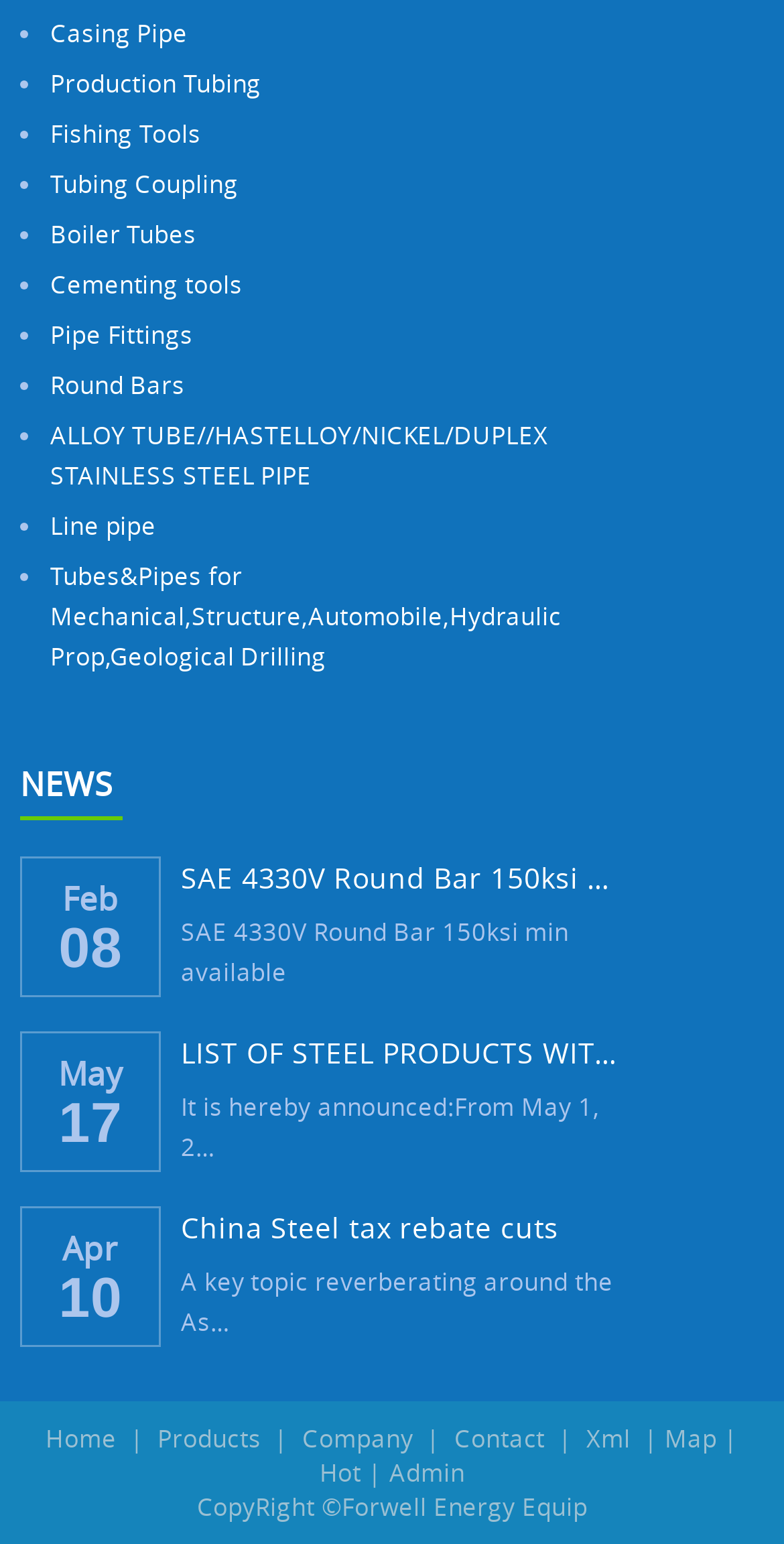Determine the bounding box coordinates of the section to be clicked to follow the instruction: "Go to Home page". The coordinates should be given as four float numbers between 0 and 1, formatted as [left, top, right, bottom].

[0.058, 0.92, 0.148, 0.941]